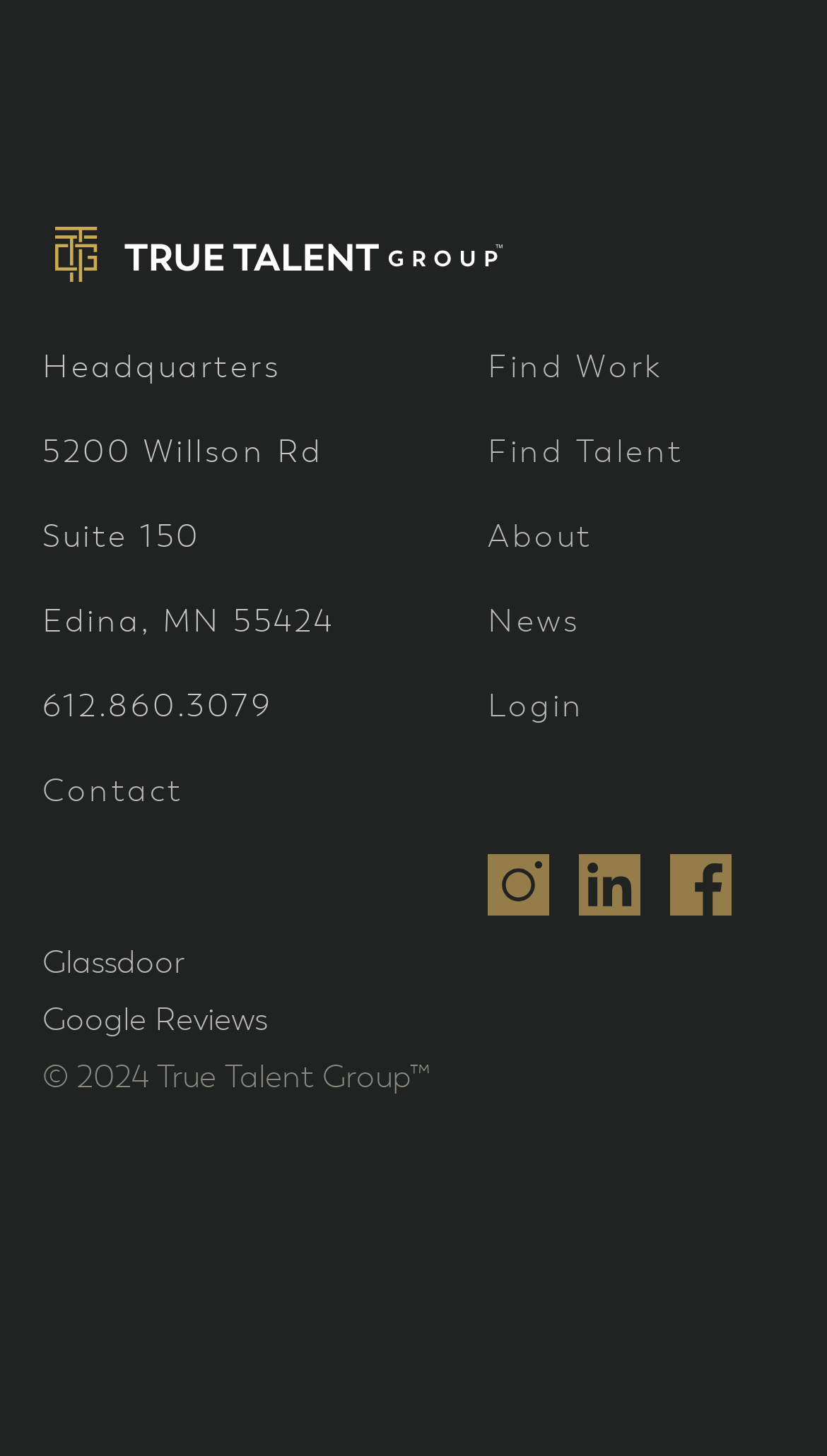What is the address of True Talent Group? Refer to the image and provide a one-word or short phrase answer.

5200 Willson Rd, Suite 150, Edina, MN 55424